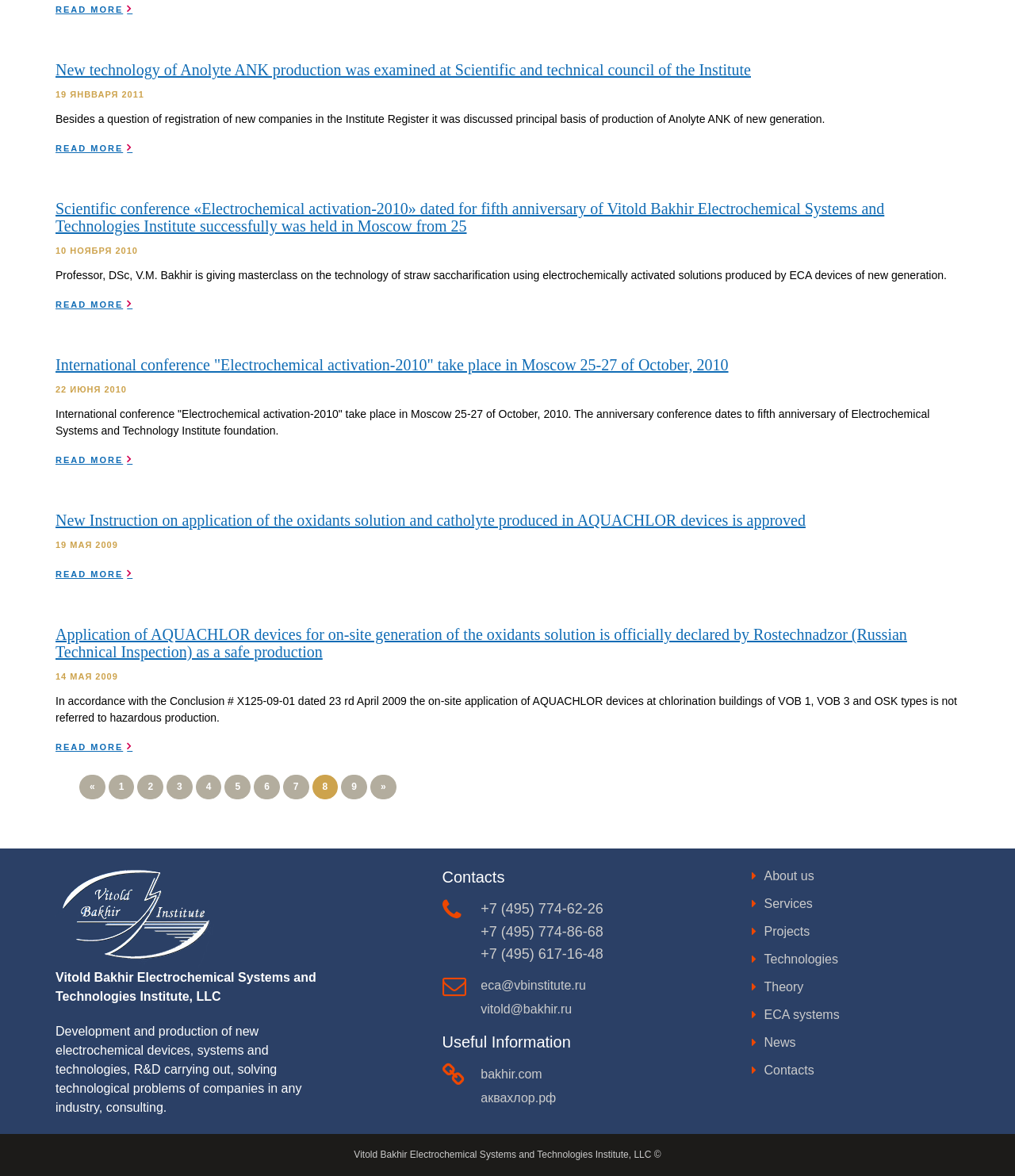Extract the bounding box coordinates for the UI element described by the text: "Projects". The coordinates should be in the form of [left, top, right, bottom] with values between 0 and 1.

[0.753, 0.786, 0.798, 0.798]